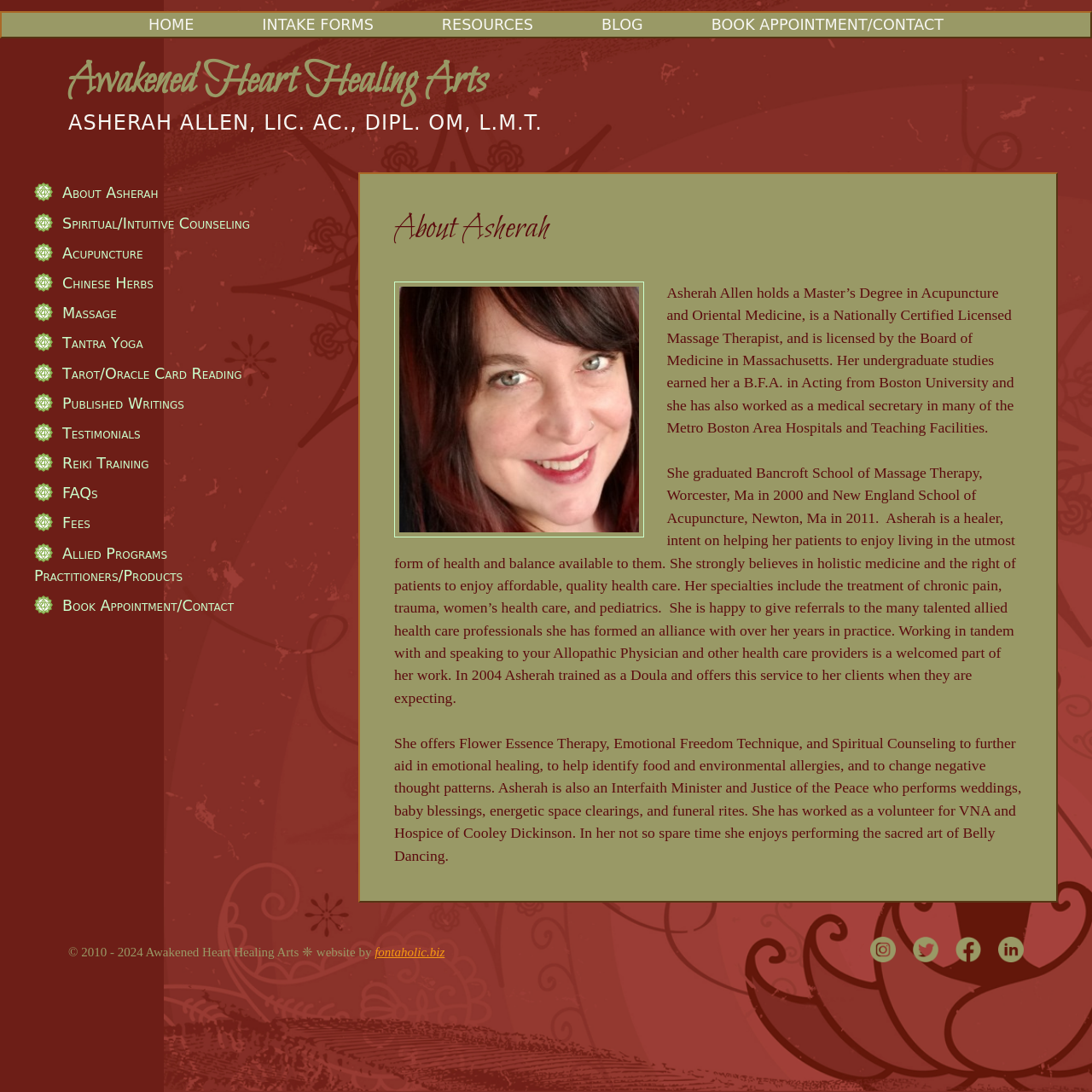Pinpoint the bounding box coordinates of the clickable area needed to execute the instruction: "Learn more about Spiritual/Intuitive Counseling". The coordinates should be specified as four float numbers between 0 and 1, i.e., [left, top, right, bottom].

[0.031, 0.188, 0.229, 0.212]